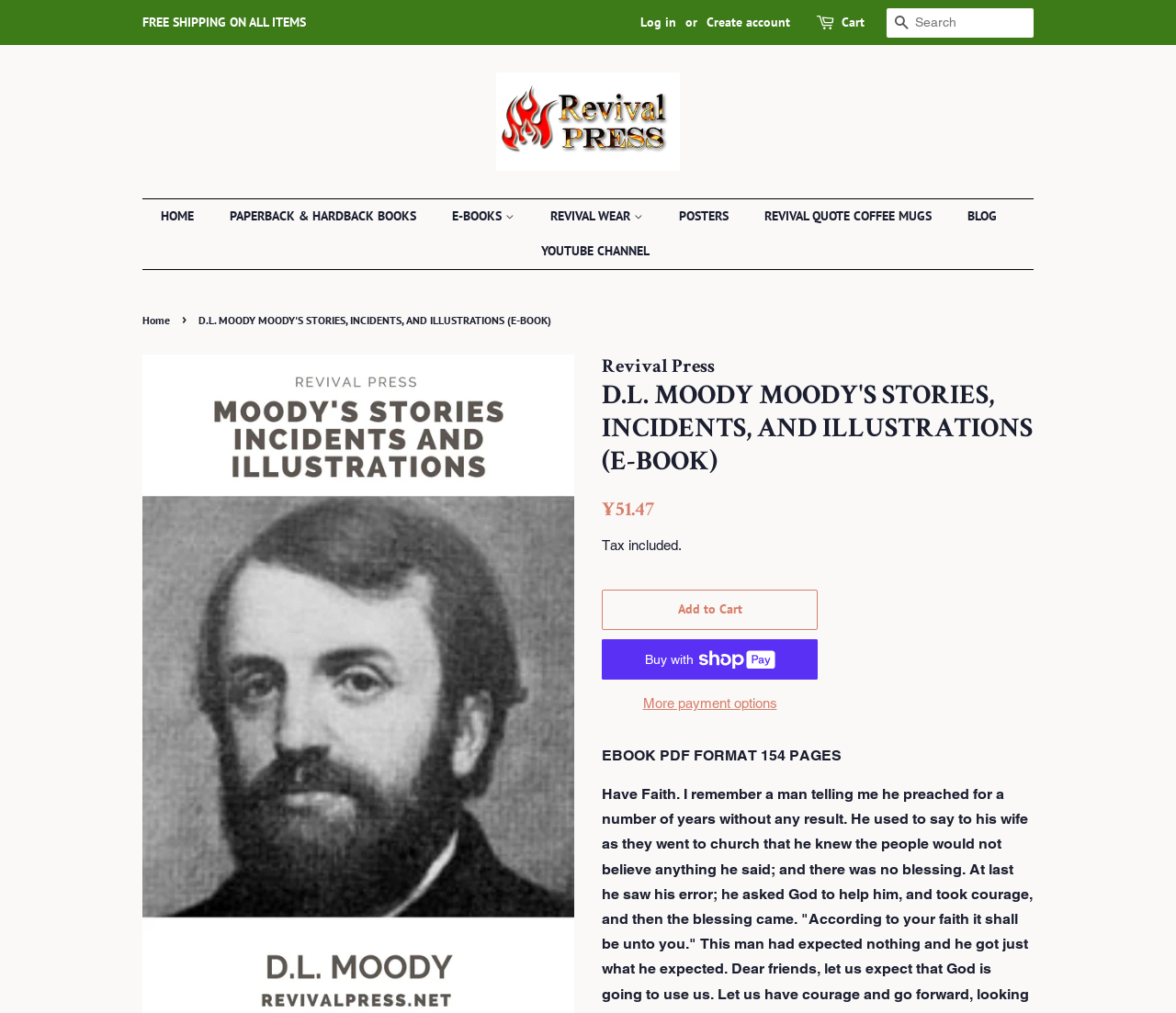Determine the bounding box coordinates of the clickable region to carry out the instruction: "View cart".

[0.716, 0.012, 0.735, 0.033]